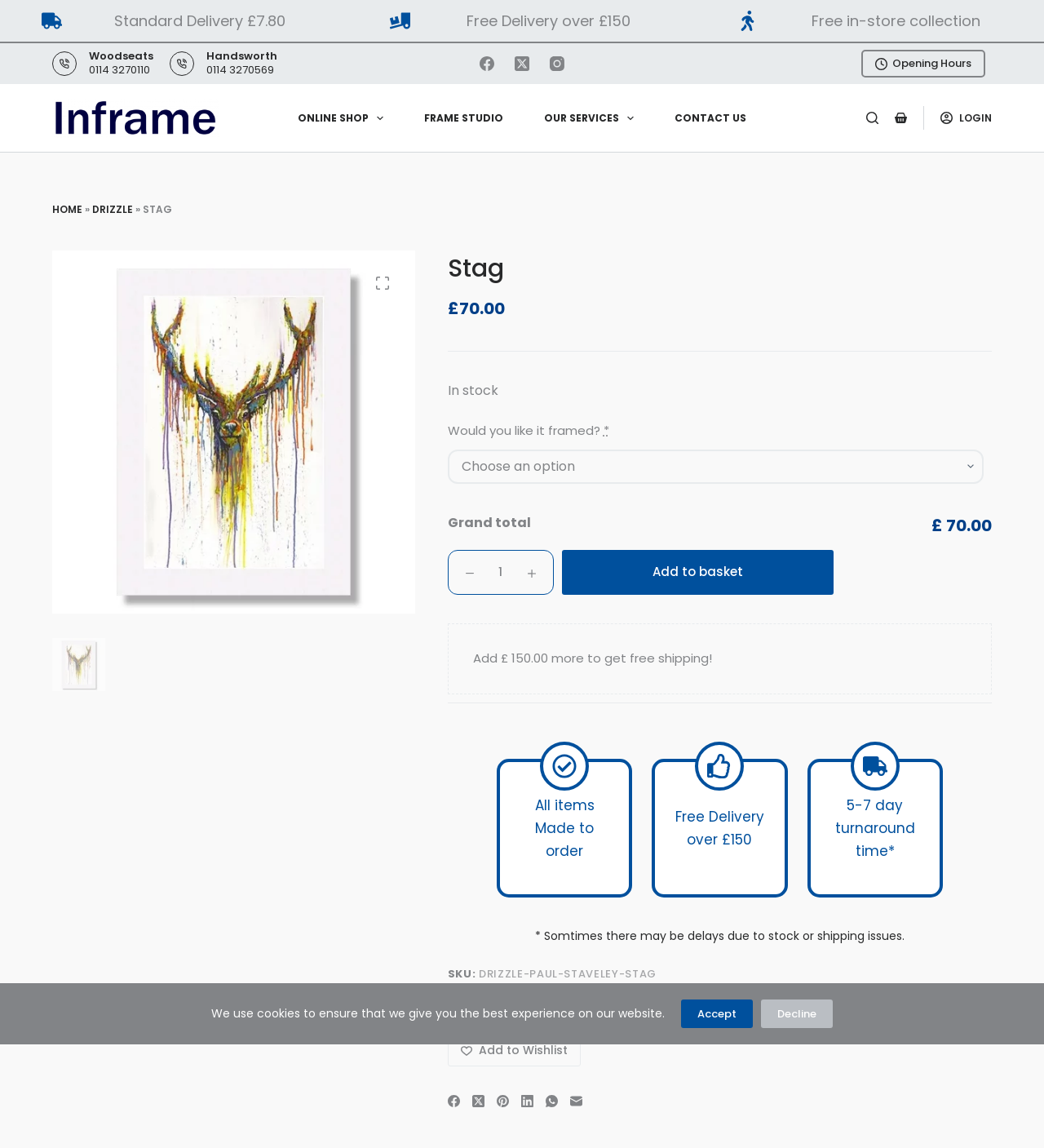Using the format (top-left x, top-left y, bottom-right x, bottom-right y), and given the element description, identify the bounding box coordinates within the screenshot: title="images"

[0.05, 0.367, 0.397, 0.384]